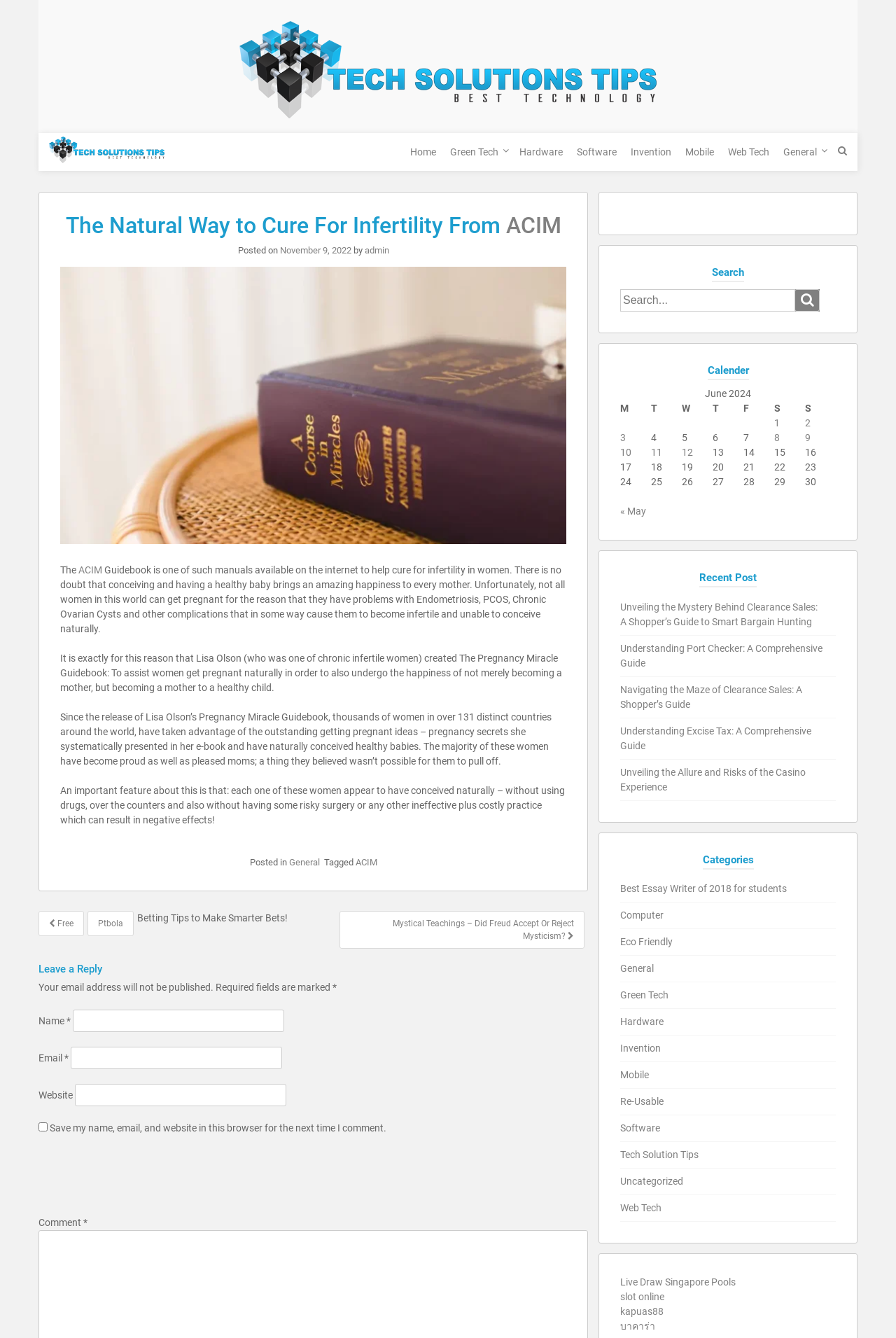How many countries have women used the Pregnancy Miracle Guidebook?
Refer to the image and respond with a one-word or short-phrase answer.

131